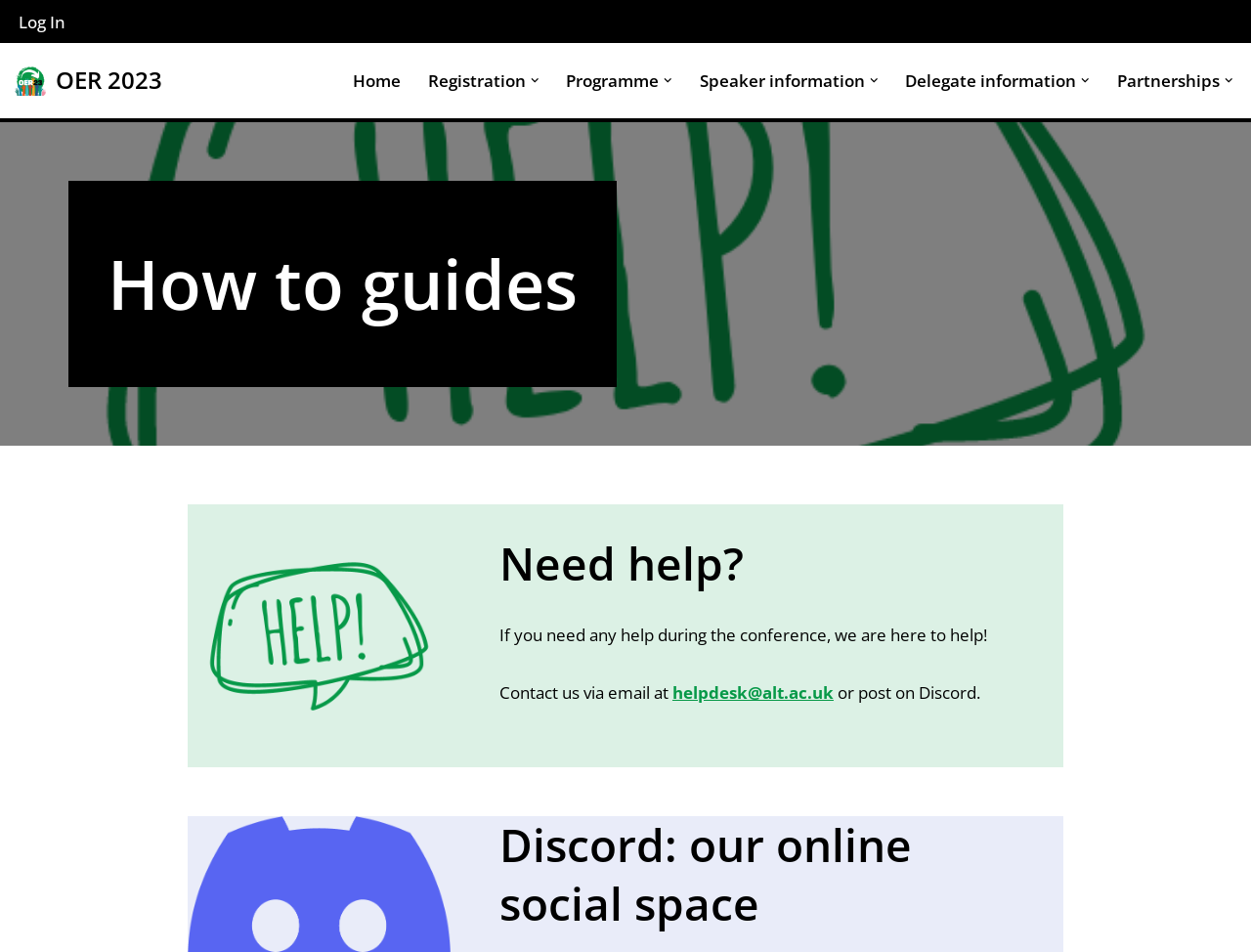Provide the bounding box coordinates of the HTML element this sentence describes: "Partnerships".

[0.893, 0.07, 0.975, 0.099]